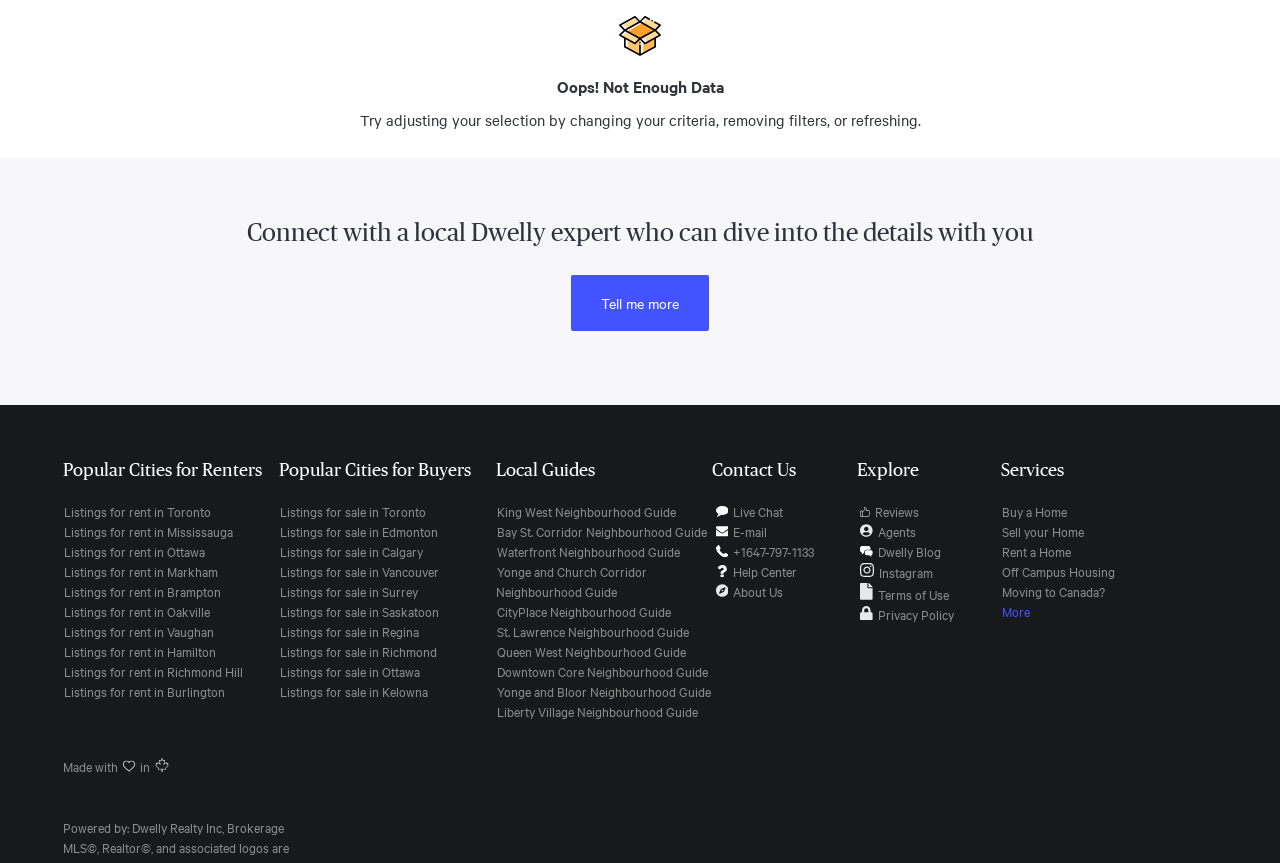Locate the bounding box coordinates of the area to click to fulfill this instruction: "View listings for rent in Toronto". The bounding box should be presented as four float numbers between 0 and 1, in the order [left, top, right, bottom].

[0.05, 0.582, 0.165, 0.603]